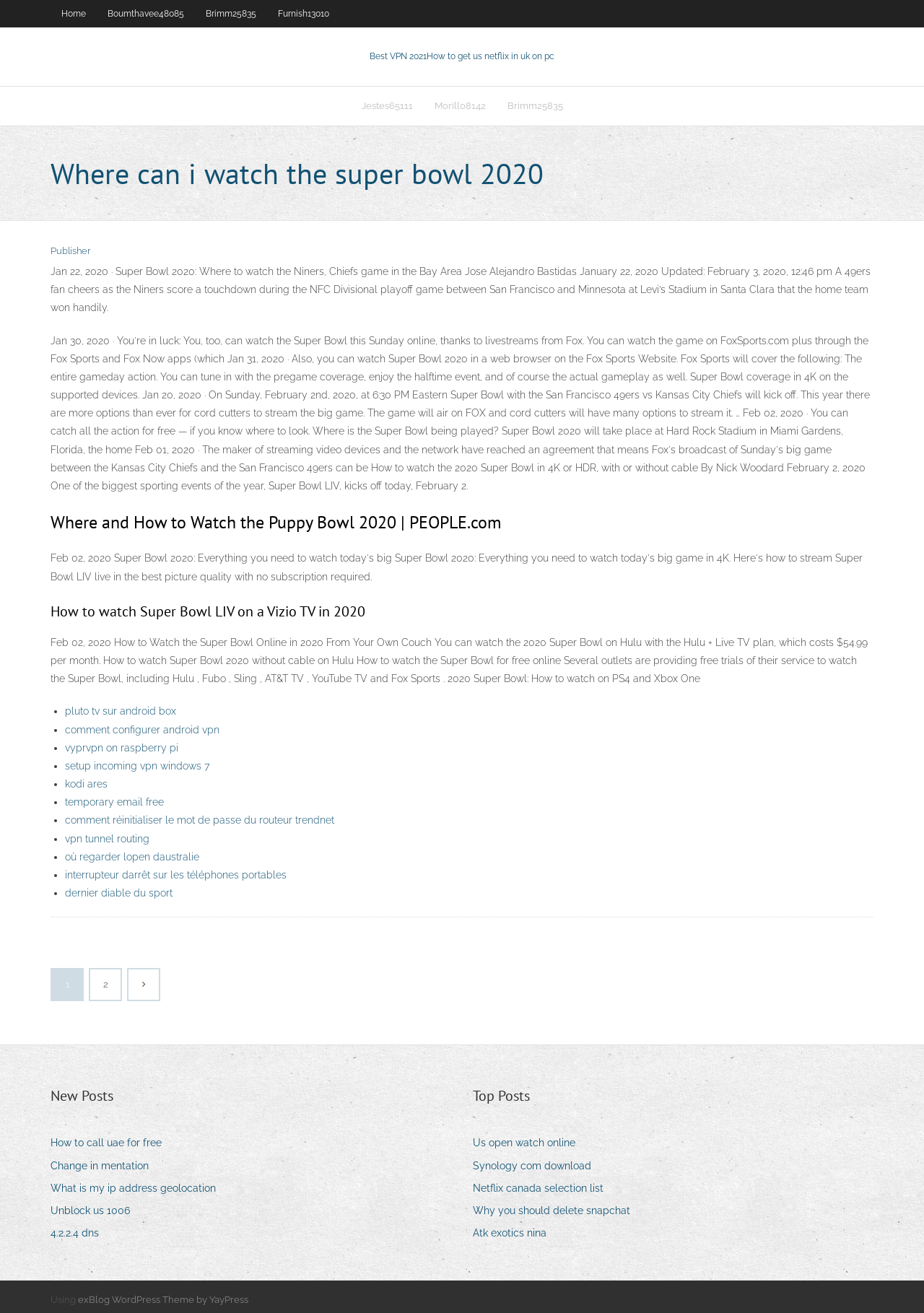Pinpoint the bounding box coordinates of the clickable element needed to complete the instruction: "Click on 'Home'". The coordinates should be provided as four float numbers between 0 and 1: [left, top, right, bottom].

[0.055, 0.0, 0.105, 0.021]